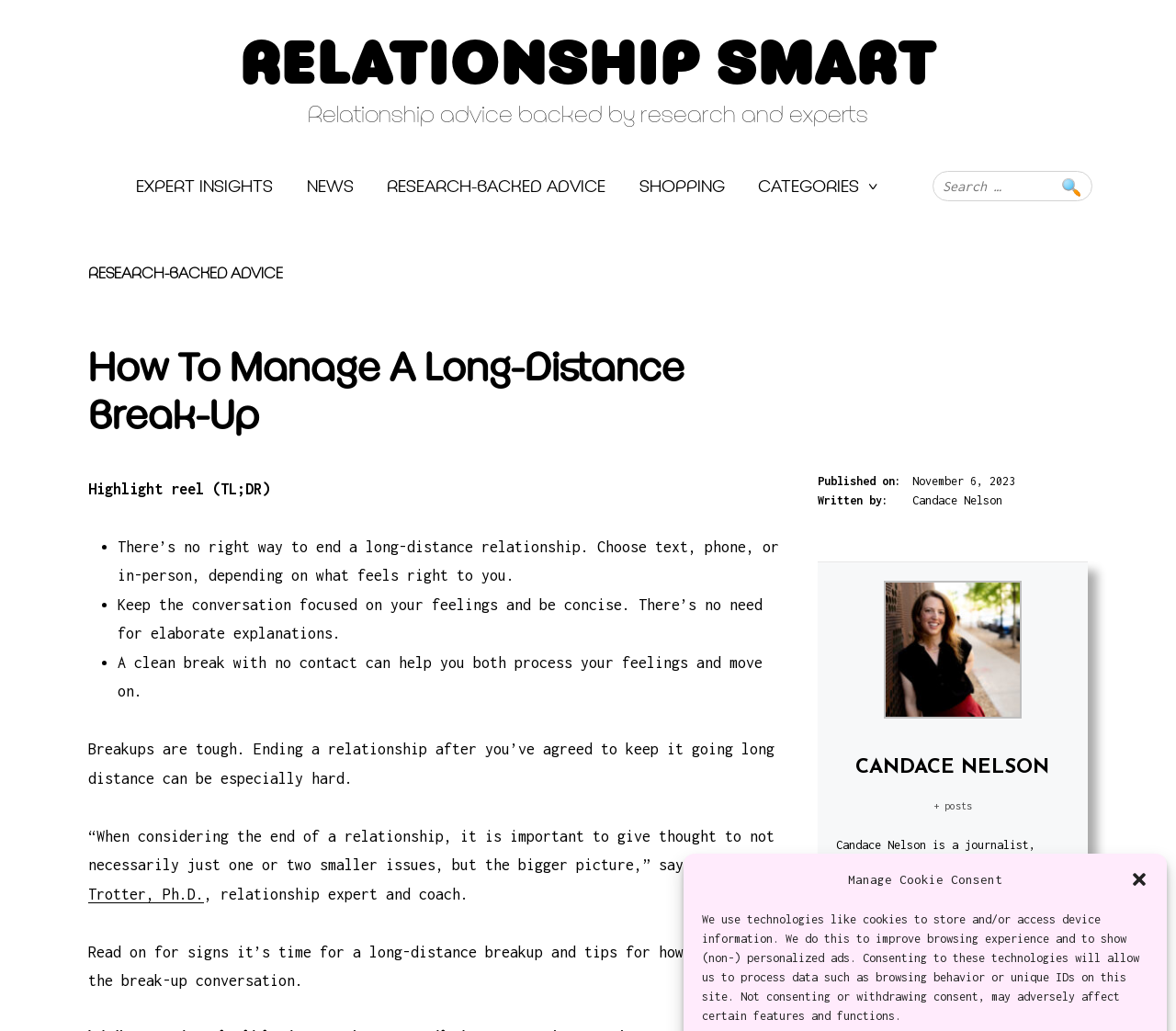Explain the contents of the webpage comprehensively.

This webpage is about relationship advice, specifically on how to manage a long-distance break-up. At the top right corner, there is a "close-dialog" button. Below it, there is a notification about the use of cookies and technologies to improve browsing experience and show personalized ads.

The main content of the webpage is divided into sections. At the top, there is a header section with links to "RELATIONSHIP SMART", "EXPERT INSIGHTS", "NEWS", "RESEARCH-BACKED ADVICE", "SHOPPING", and "CATEGORIES ›". Below this section, there is a search bar with a "Search" button.

The main article starts with a heading "How To Manage A Long-Distance Break-Up" followed by a subheading "RESEARCH-BACKED ADVICE". The article is divided into sections, with the first section titled "Highlight reel (TL;DR)" which provides a brief summary of the article. This is followed by a list of three points, each starting with a bullet point, providing tips on how to end a long-distance relationship.

The article then continues with a section of text discussing the difficulties of breaking up, especially in a long-distance relationship. It quotes a relationship expert, Susan Trotter, Ph.D., who emphasizes the importance of considering the bigger picture when deciding to end a relationship.

The article concludes with a section providing signs that it's time for a long-distance break-up and tips for handling the break-up conversation. At the bottom of the page, there is information about the publication date, author, and a brief bio of the author, Candace Nelson, along with a link to her other posts and an image of her.